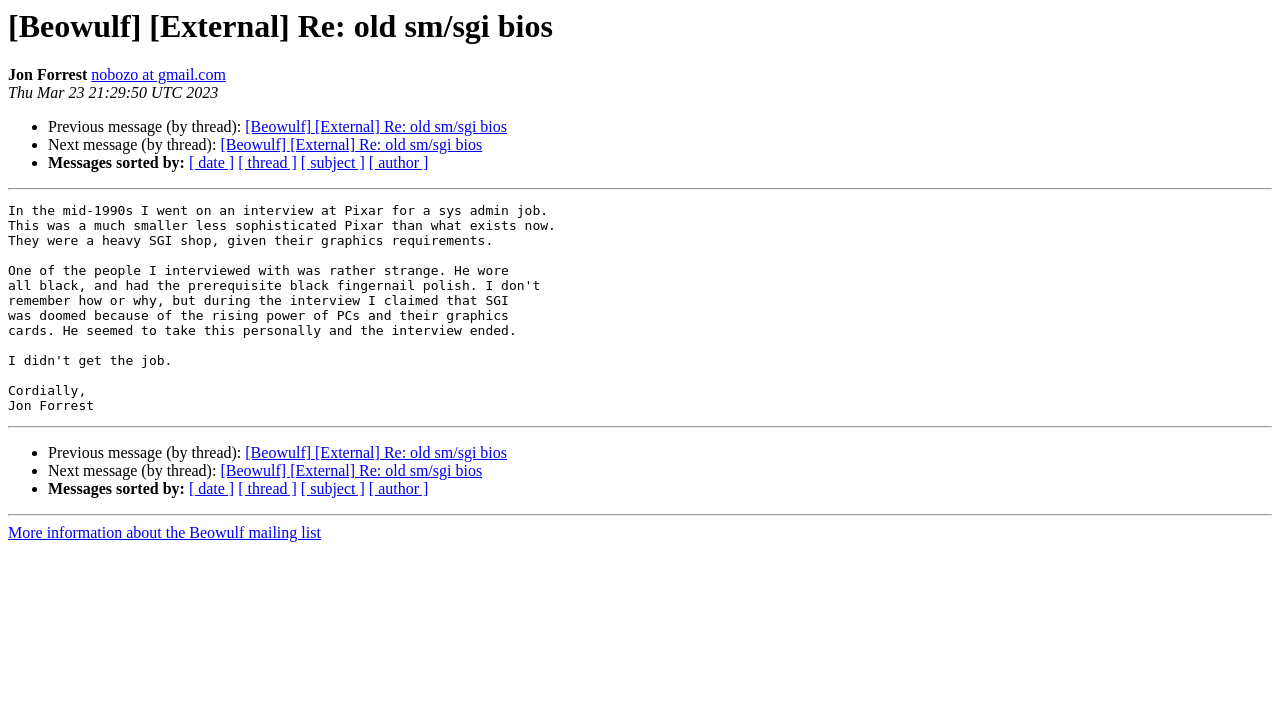Describe all significant elements and features of the webpage.

This webpage appears to be an archived email thread from the Beowulf mailing list. At the top, there is a heading with the title "[Beowulf] [External] Re: old sm/sgi bios" followed by the sender's name "Jon Forrest" and their email address "nobozo at gmail.com". The date of the email, "Thu Mar 23 21:29:50 UTC 2023", is displayed below.

Below the sender's information, there are three navigation links: "Previous message (by thread):", "Next message (by thread):", and "Messages sorted by:", which allow users to navigate through the email thread and sort messages by different criteria.

The webpage is divided into three sections by horizontal separators. The first section contains the email thread navigation links, the second section is empty, and the third section repeats the email thread navigation links.

At the bottom of the page, there is a link to "More information about the Beowulf mailing list".